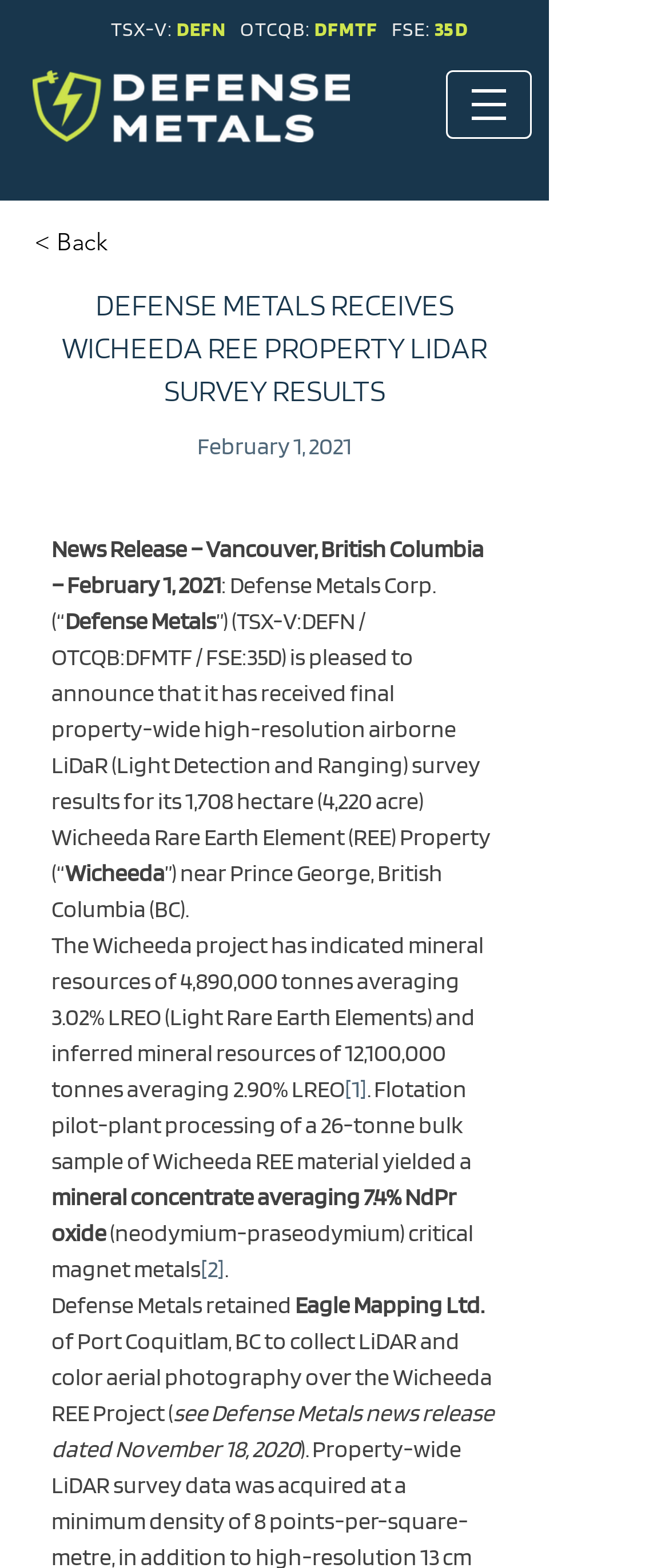Determine the bounding box for the described UI element: "< Back".

[0.051, 0.139, 0.346, 0.171]